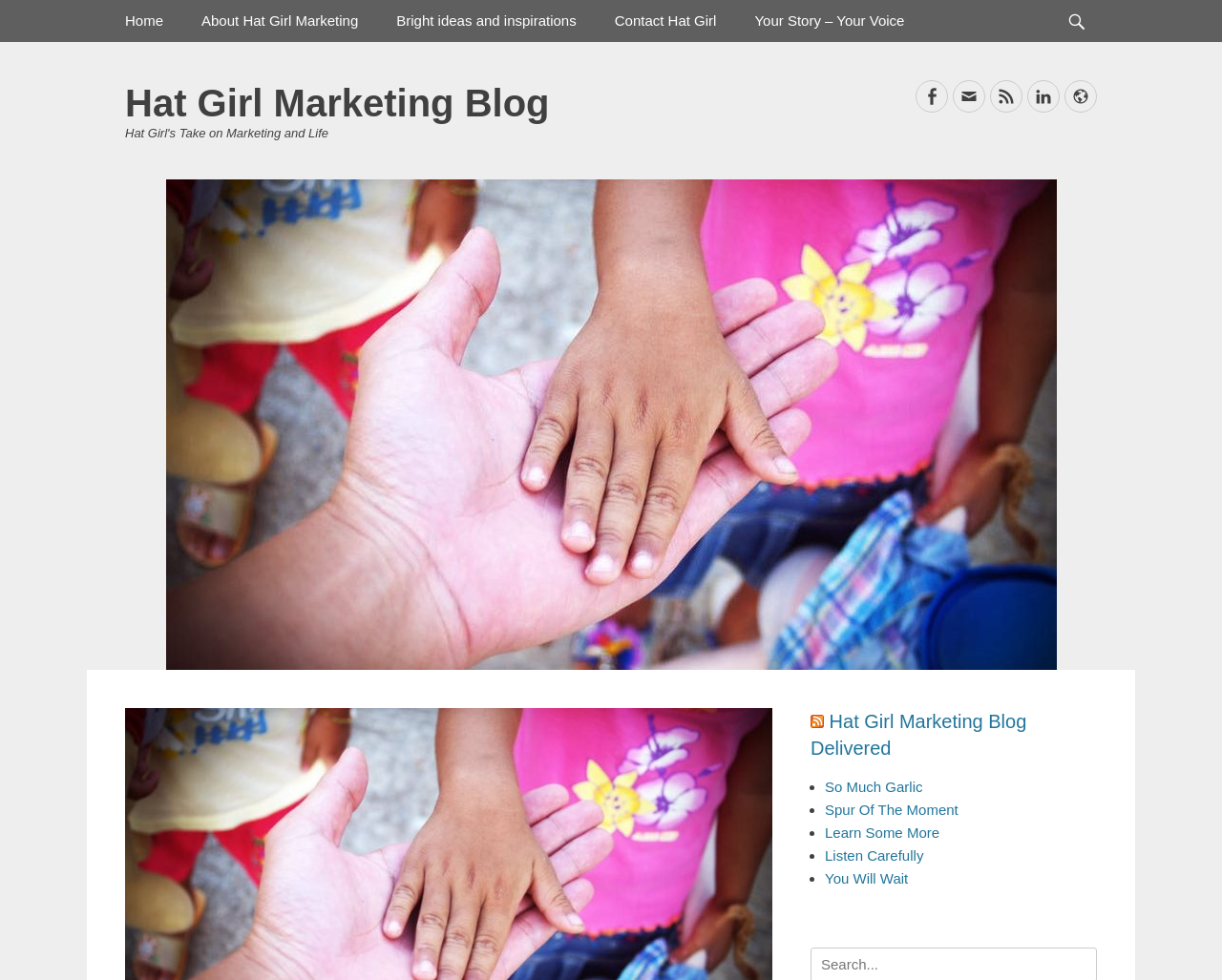Identify the bounding box coordinates of the part that should be clicked to carry out this instruction: "Follow Hat Girl on Facebook".

[0.749, 0.082, 0.776, 0.115]